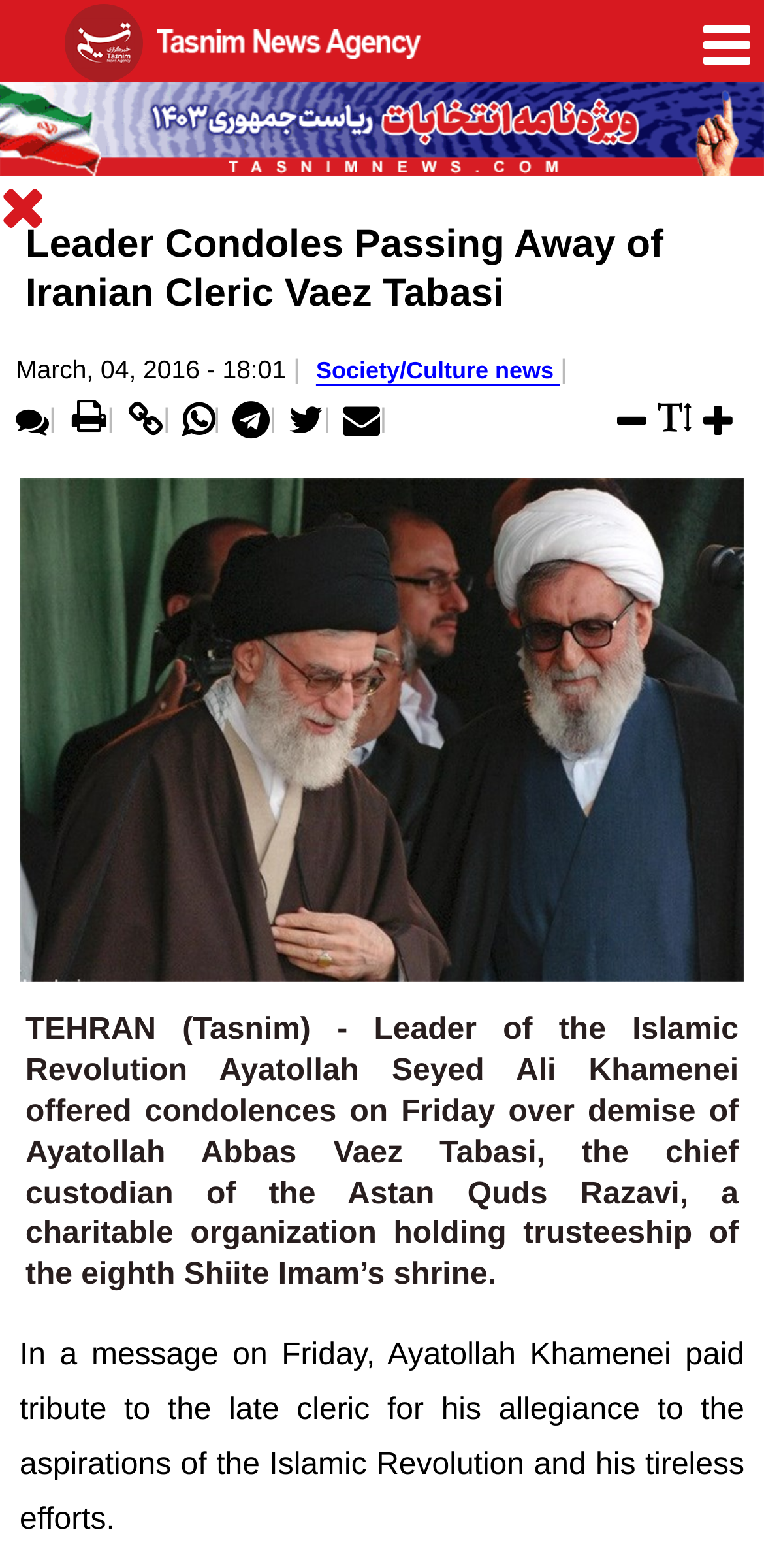What is the name of the Iranian cleric who passed away?
Answer the question with as much detail as you can, using the image as a reference.

I found the name of the Iranian cleric who passed away by reading the main heading of the webpage which states 'Leader Condoles Passing Away of Iranian Cleric Vaez Tabasi'.